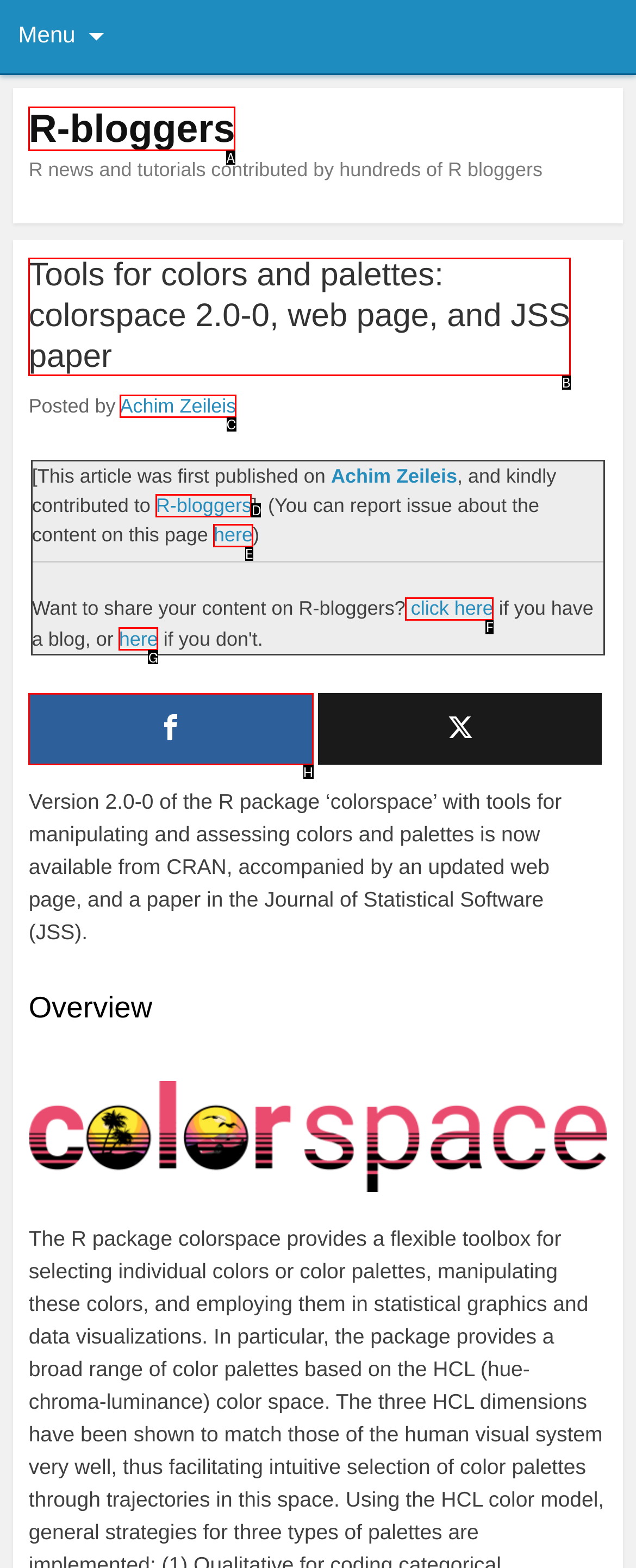Determine which option matches the description: Achim Zeileis. Answer using the letter of the option.

C